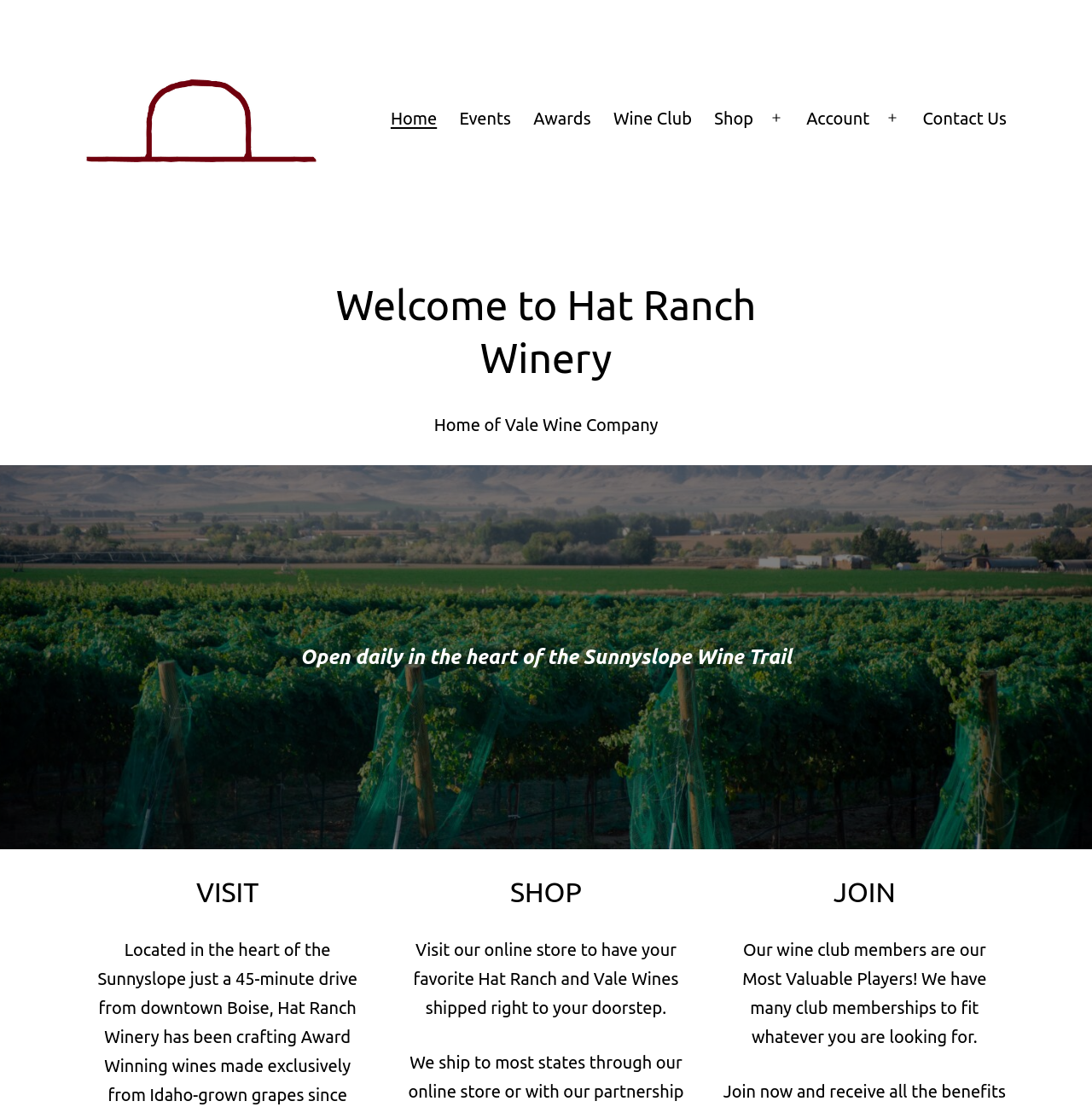What can be purchased from the online store?
Craft a detailed and extensive response to the question.

The online store sells Hat Ranch and Vale Wines, as stated in the static text element, which reads 'Visit our online store to have your favorite Hat Ranch and Vale Wines shipped right to your doorstep'.